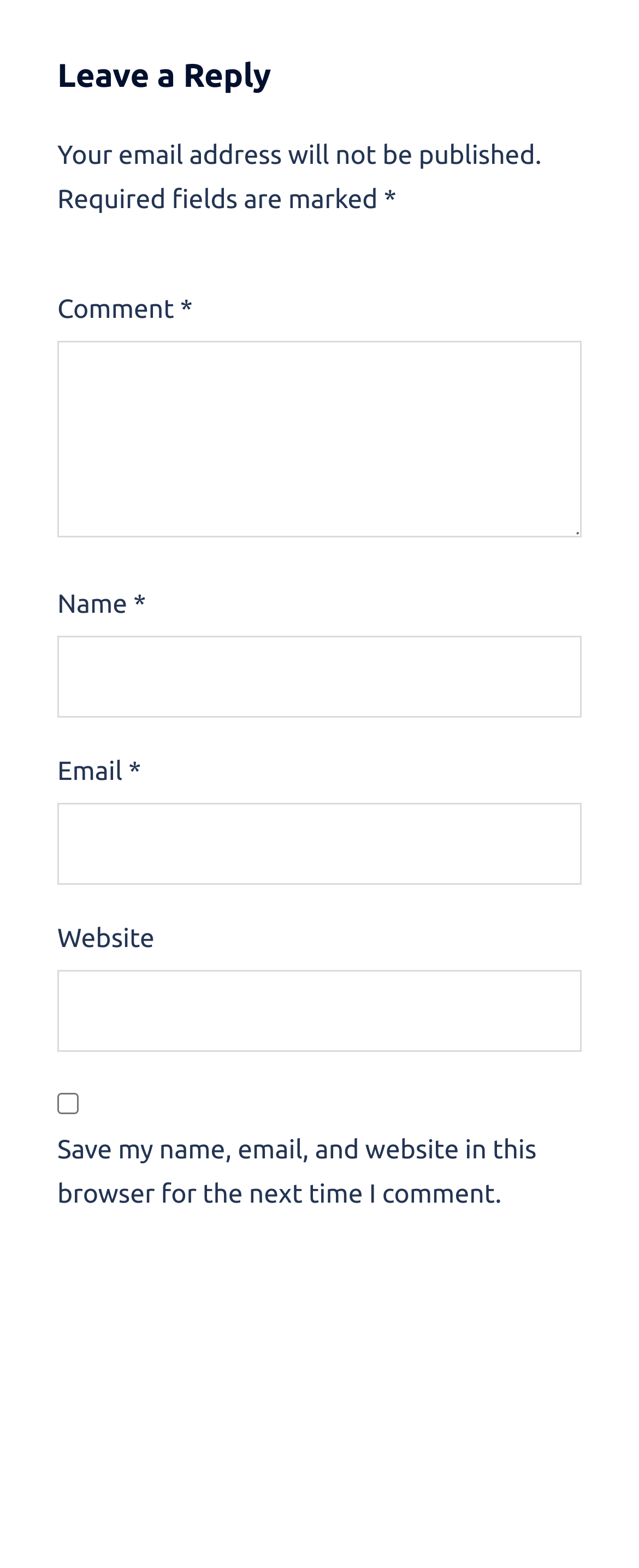Using the format (top-left x, top-left y, bottom-right x, bottom-right y), and given the element description, identify the bounding box coordinates within the screenshot: parent_node: Website name="url"

[0.09, 0.619, 0.91, 0.671]